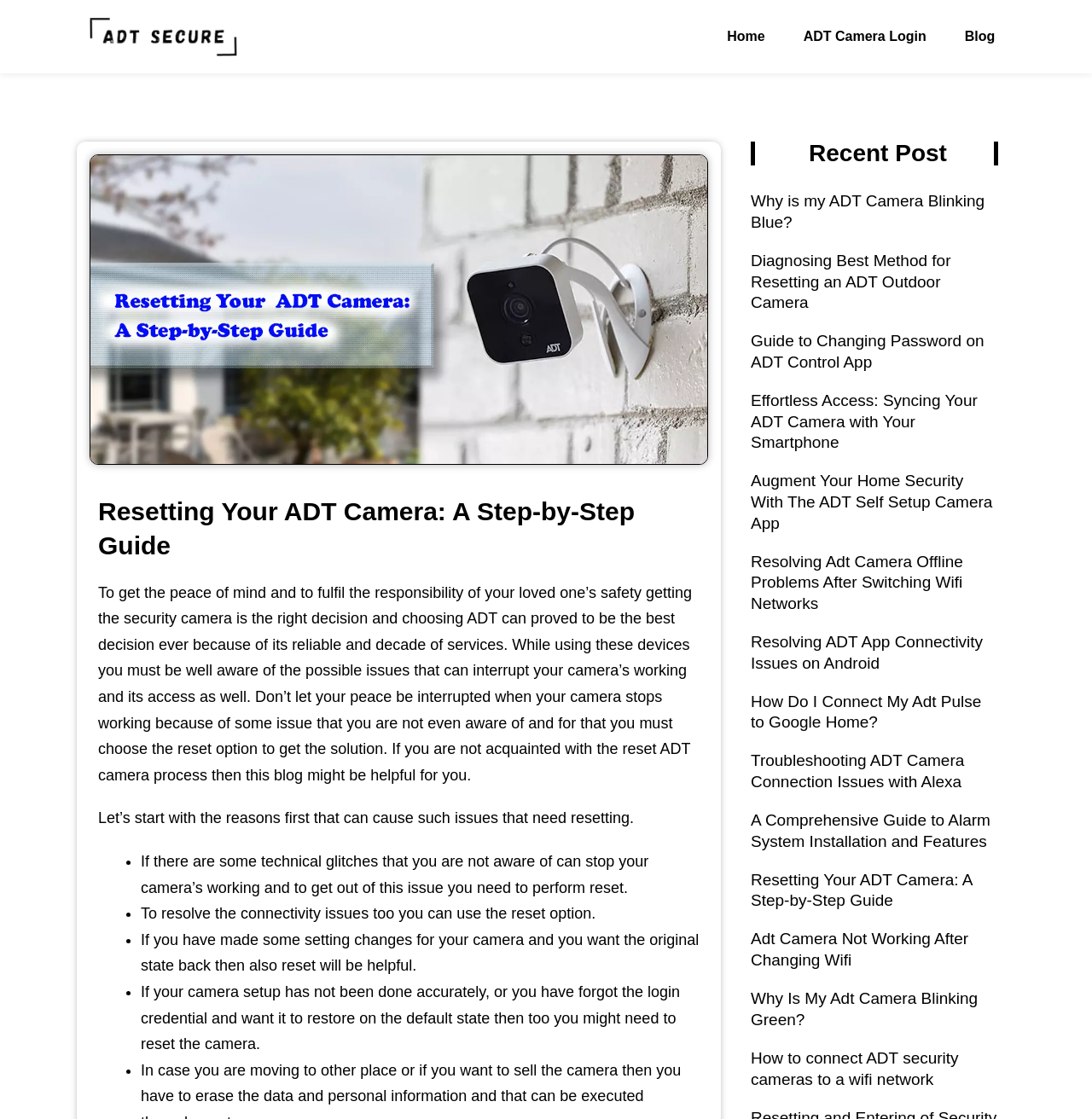Could you highlight the region that needs to be clicked to execute the instruction: "Click the 'Resetting Your ADT Camera: A Step-by-Step Guide' link"?

[0.688, 0.777, 0.914, 0.815]